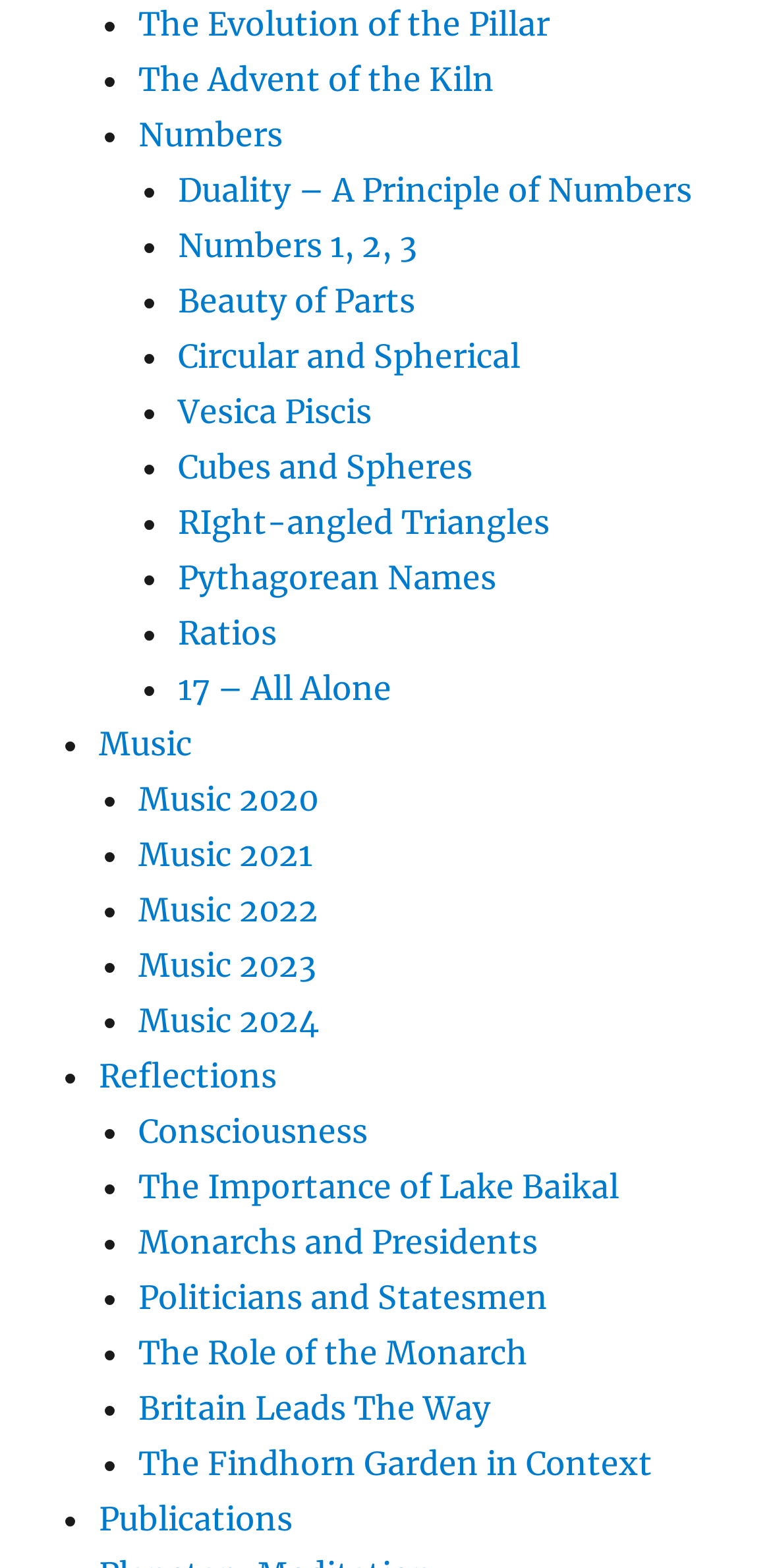Determine the bounding box coordinates of the UI element described below. Use the format (top-left x, top-left y, bottom-right x, bottom-right y) with floating point numbers between 0 and 1: A.S. Living History Project

None